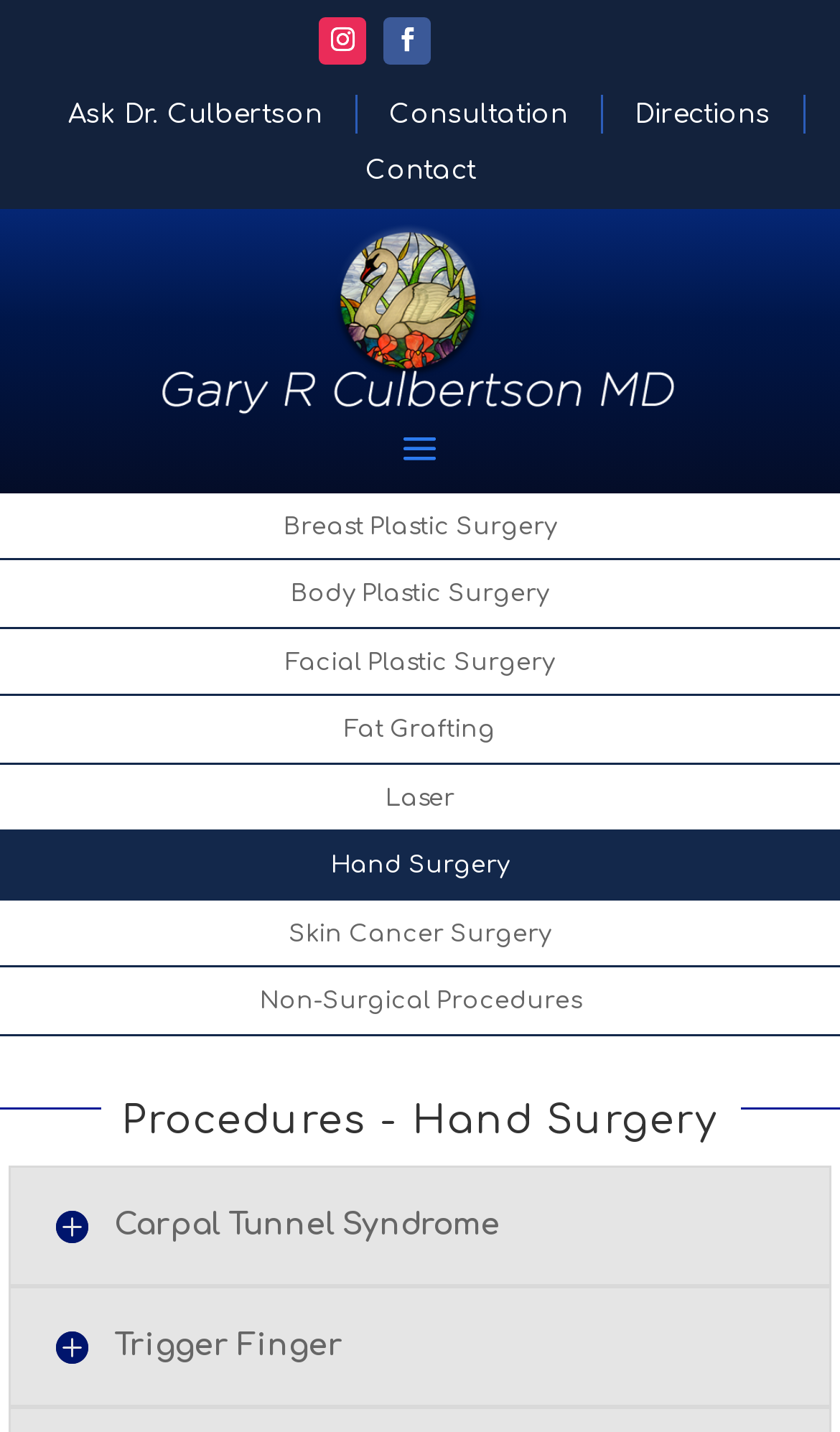Please identify the bounding box coordinates of the clickable area that will allow you to execute the instruction: "Learn about Carpal Tunnel Syndrome".

[0.064, 0.821, 0.936, 0.843]